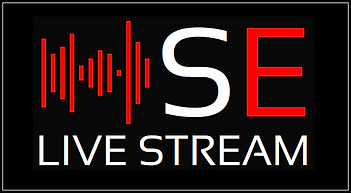Give a detailed account of the elements present in the image.

The image features a bold and dynamic logo for "SE LIVE STREAM," which is designed to convey a modern, tech-savvy approach to live streaming services. The logo is set against a contrasting black background that enhances its visibility. 

The prominent use of red is complemented by white elements, creating a striking visual impact. To the left of the text, there are stylized sound wave graphics, symbolizing audio and broadcasting, which reinforces the essence of live streaming. The text "LIVE STREAM" is displayed in a clean, bold font, making it easy to read, while the abbreviation "SE" is accentuated, suggesting a brand identity focused on streaming excellence.

This logo likely represents a service that specializes in live streaming for events, reflecting a professional and engaging aesthetic suitable for various online platforms.